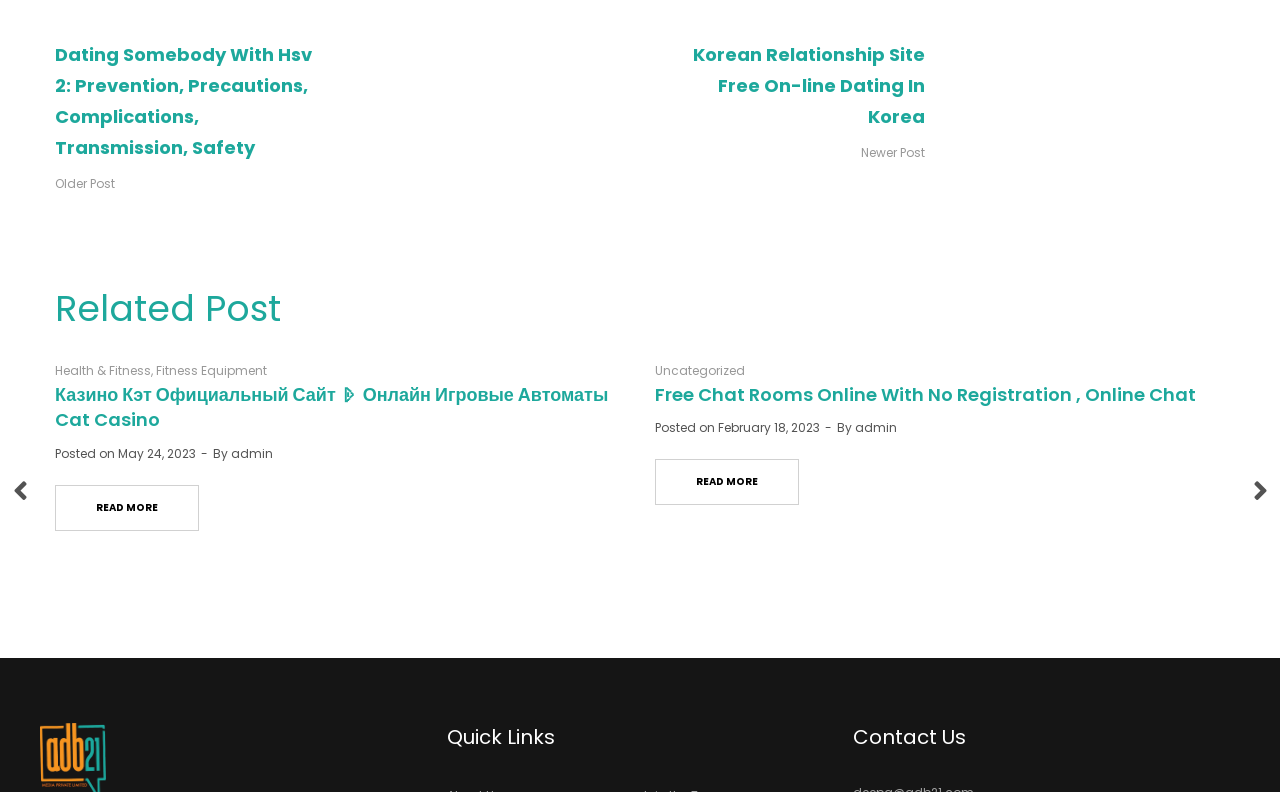Determine the coordinates of the bounding box for the clickable area needed to execute this instruction: "Click the 'Казино Кэт Официальный Сайт' link".

[0.043, 0.482, 0.475, 0.546]